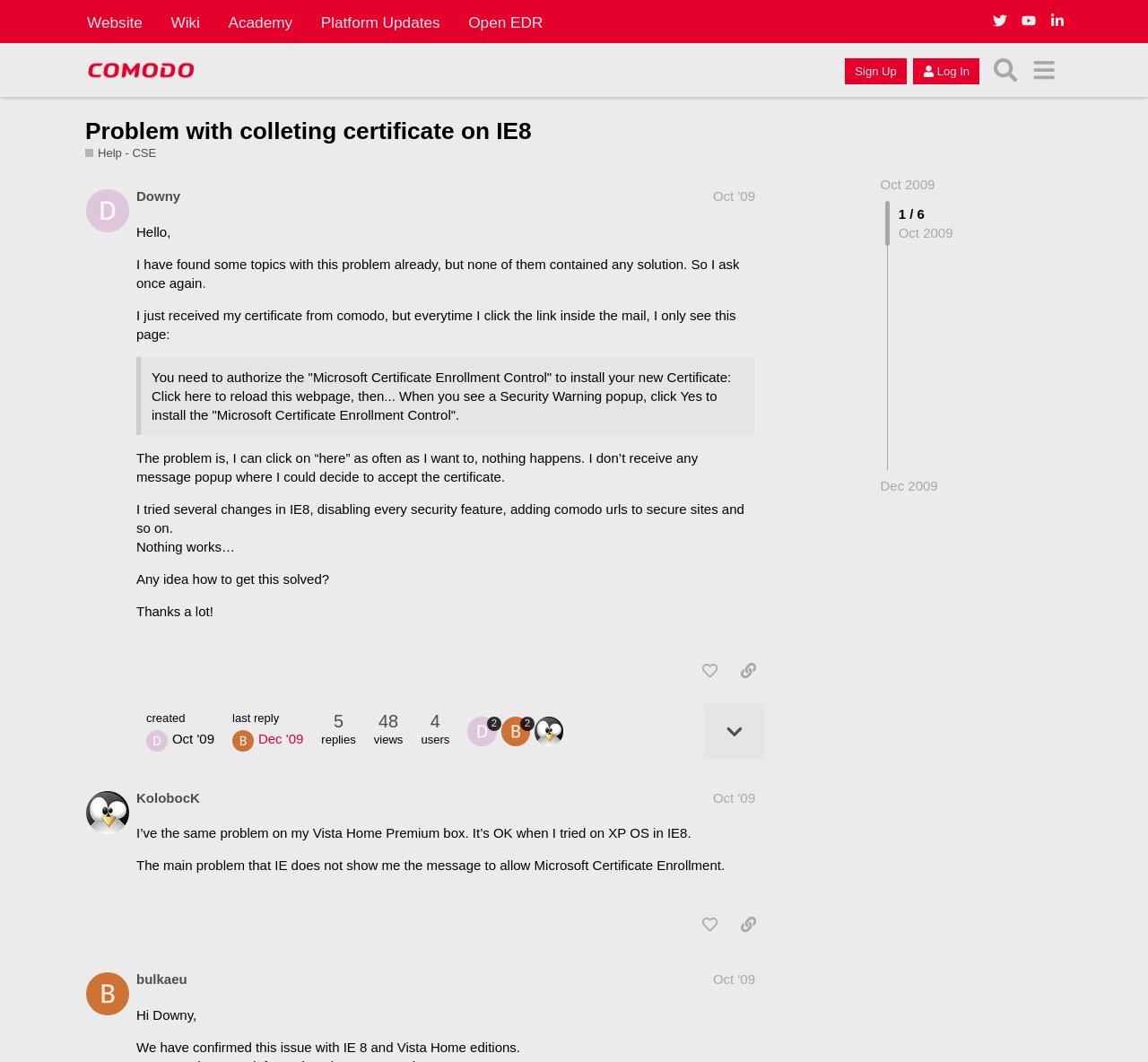Extract the top-level heading from the webpage and provide its text.

Problem with colleting certificate on IE8